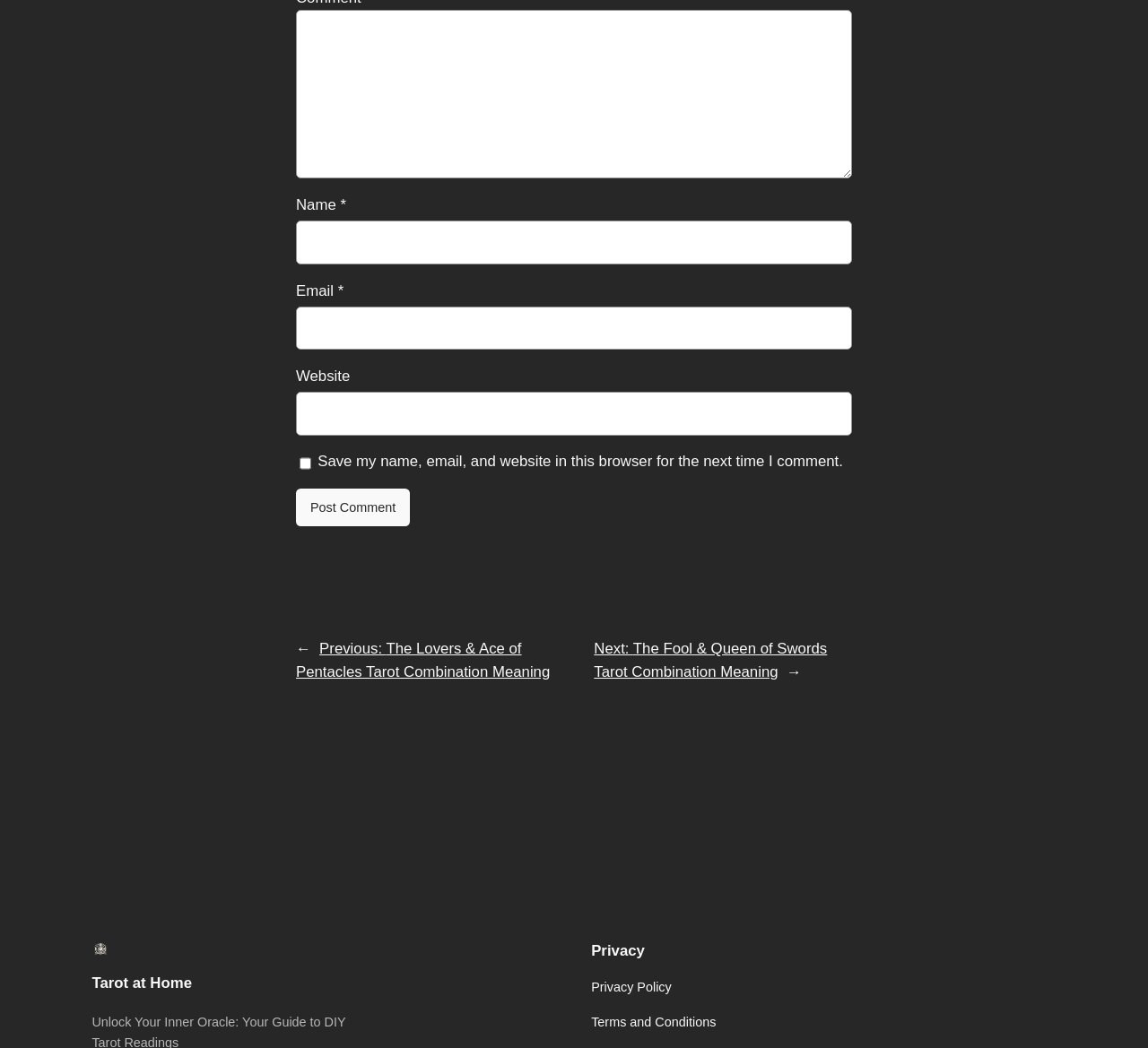Please find and report the bounding box coordinates of the element to click in order to perform the following action: "Input your email". The coordinates should be expressed as four float numbers between 0 and 1, in the format [left, top, right, bottom].

[0.258, 0.292, 0.742, 0.334]